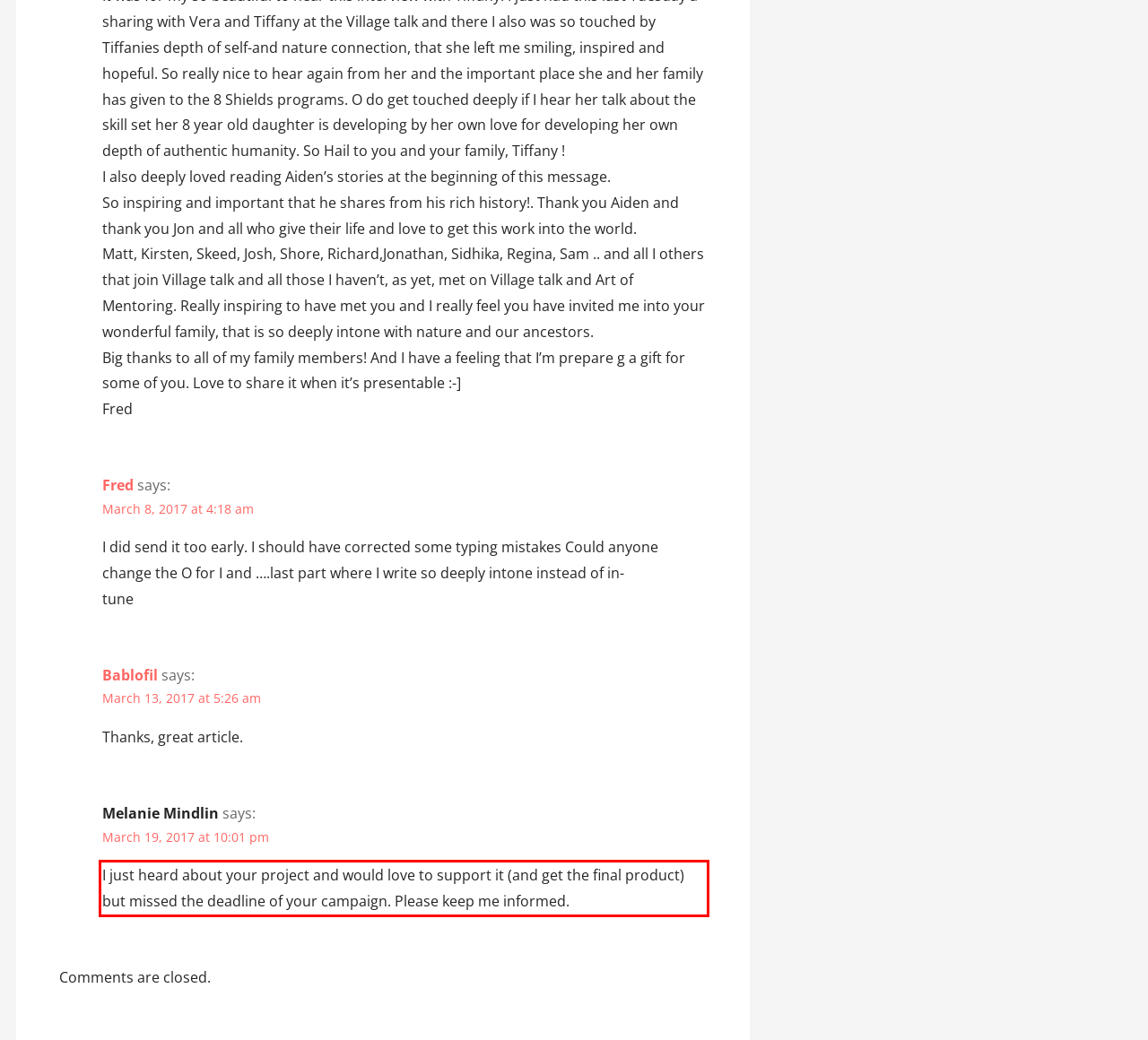Please analyze the provided webpage screenshot and perform OCR to extract the text content from the red rectangle bounding box.

I just heard about your project and would love to support it (and get the final product) but missed the deadline of your campaign. Please keep me informed.